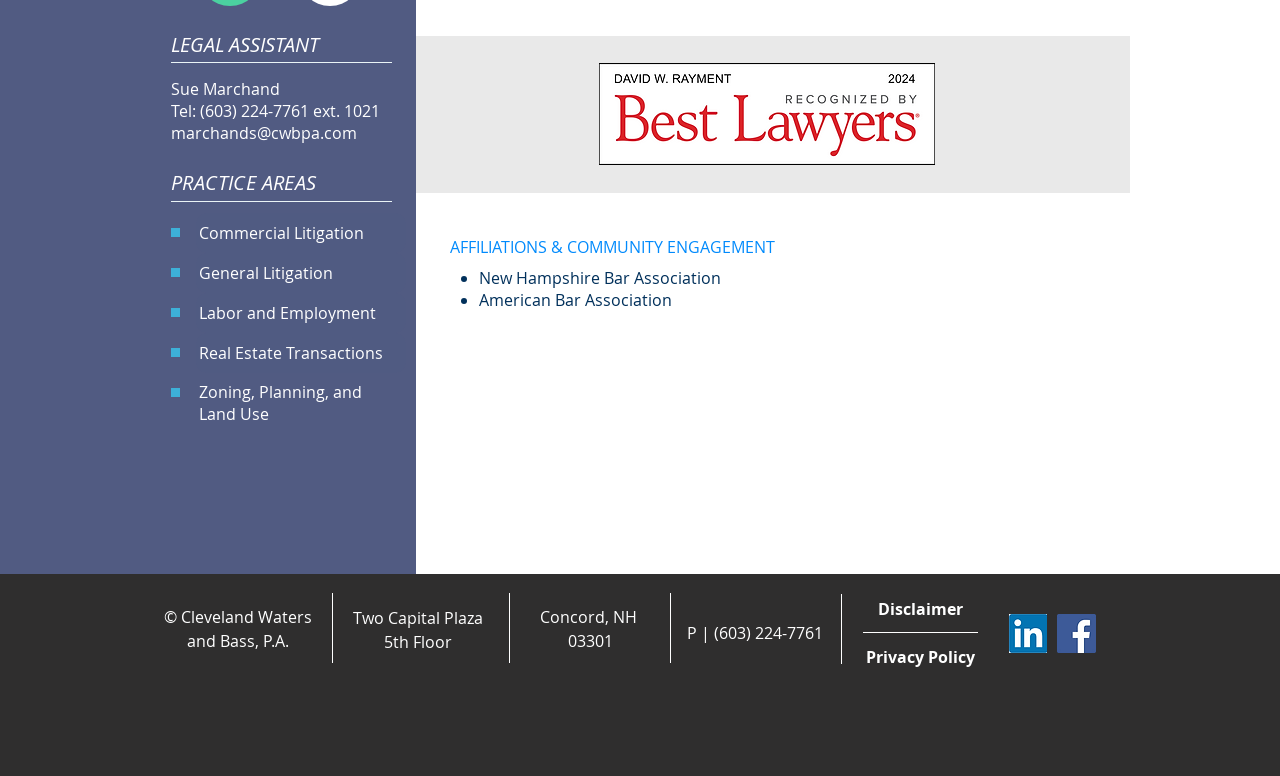Highlight the bounding box of the UI element that corresponds to this description: "Real Estate Transactions".

[0.153, 0.429, 0.317, 0.481]